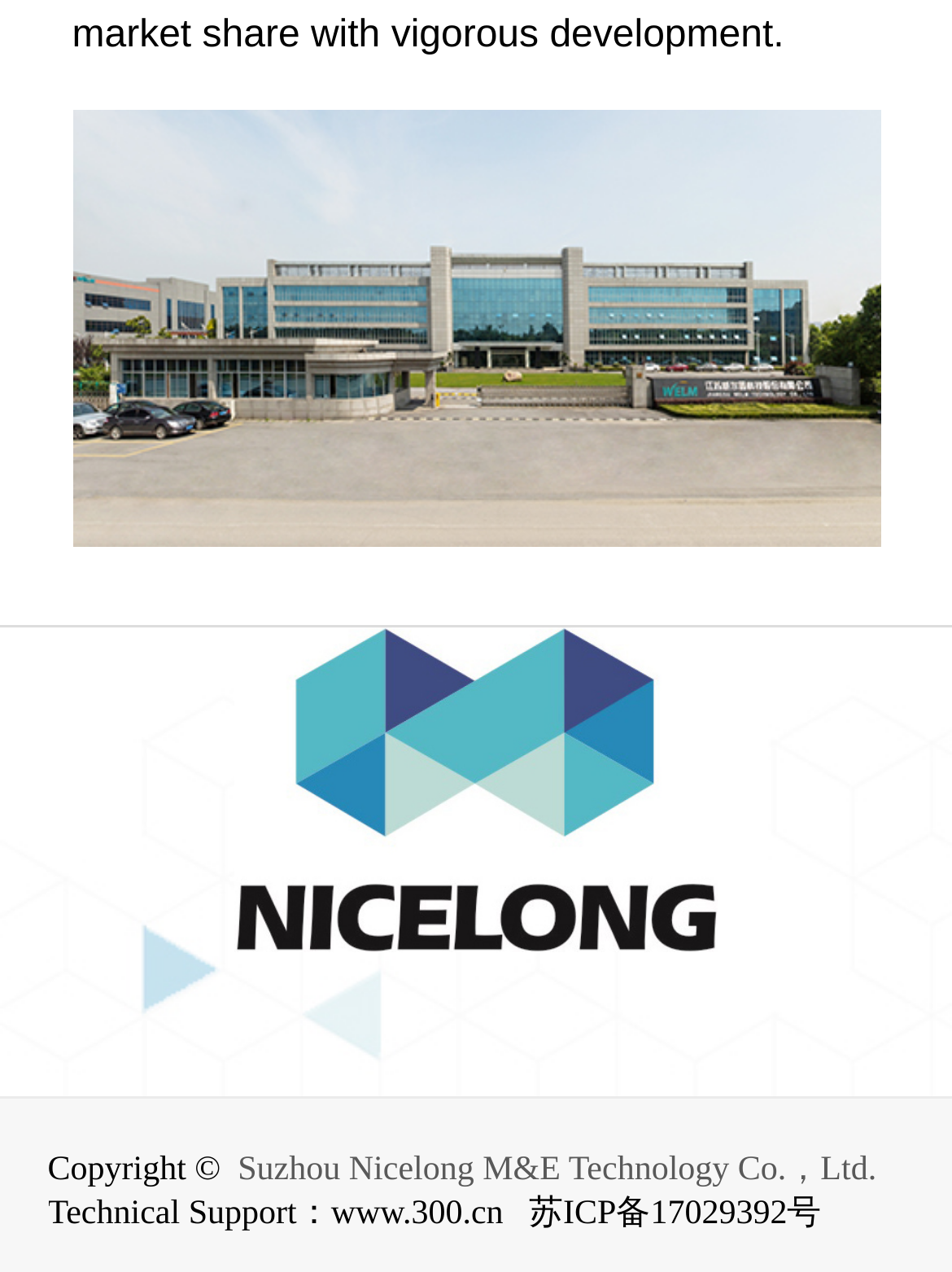Use a single word or phrase to answer the question:
What is the company name?

Suzhou Nicelong M&E Technology Co., Ltd.